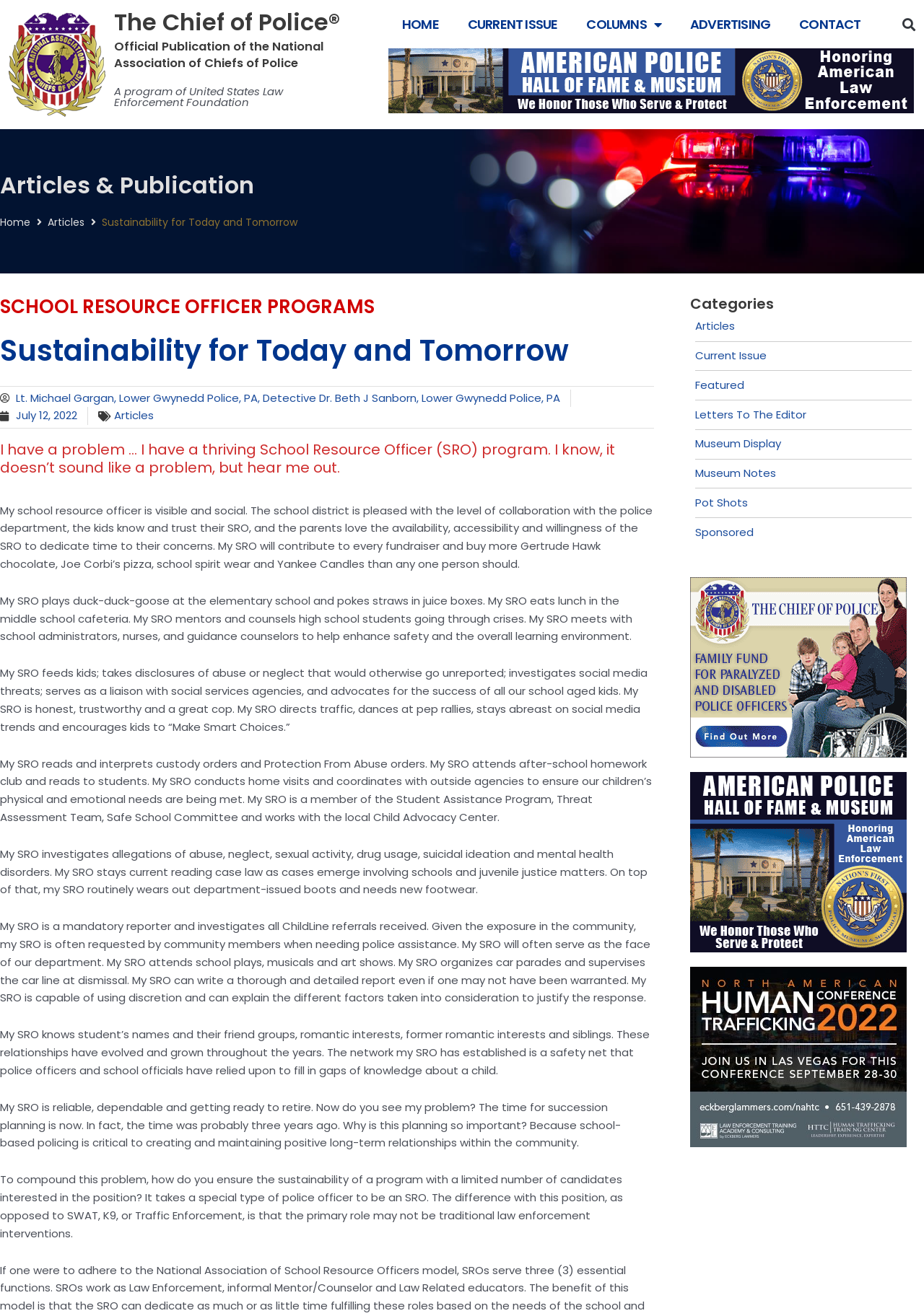Summarize the contents and layout of the webpage in detail.

The webpage is the official publication of the National Association of Chiefs of Police, titled "Sustainability for Today and Tomorrow – Chief of Police Magazine". At the top, there is a navigation menu with links to "HOME", "CURRENT ISSUE", "COLUMNS", "ADVERTISING", and "CONTACT". On the right side of the navigation menu, there is a search bar with a "Search" button.

Below the navigation menu, there is a section with a heading "Articles & Publication" and links to "Home", "Articles", and a title "Sustainability for Today and Tomorrow". 

The main content of the webpage is an article titled "SCHOOL RESOURCE OFFICER PROGRAMS" and "Sustainability for Today and Tomorrow". The article is divided into several paragraphs, describing the role and responsibilities of a School Resource Officer (SRO) in a school district. The SRO is involved in various activities, including mentoring and counseling students, investigating allegations of abuse and neglect, and attending school events. The article highlights the importance of succession planning for the SRO position, as the current officer is nearing retirement.

On the right side of the article, there is a section with a heading "Categories" and a navigation menu with links to various categories, including "Articles", "Current Issue", "Featured", and others.

At the bottom of the webpage, there are several links to unknown pages, but they do not appear to be related to the main content of the article.